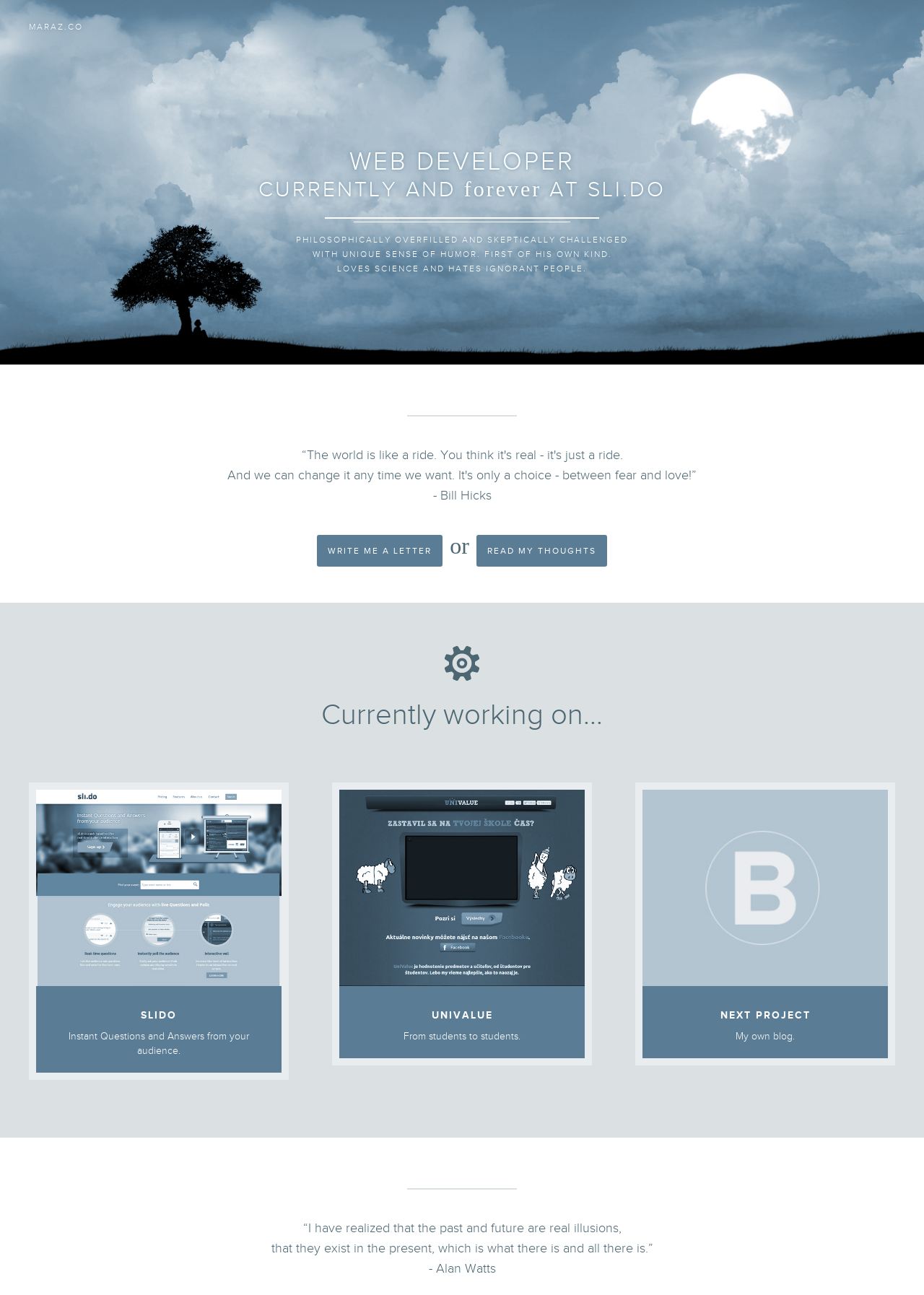Provide a one-word or one-phrase answer to the question:
Who is the author of the quote about the past and future being real illusions?

Alan Watts